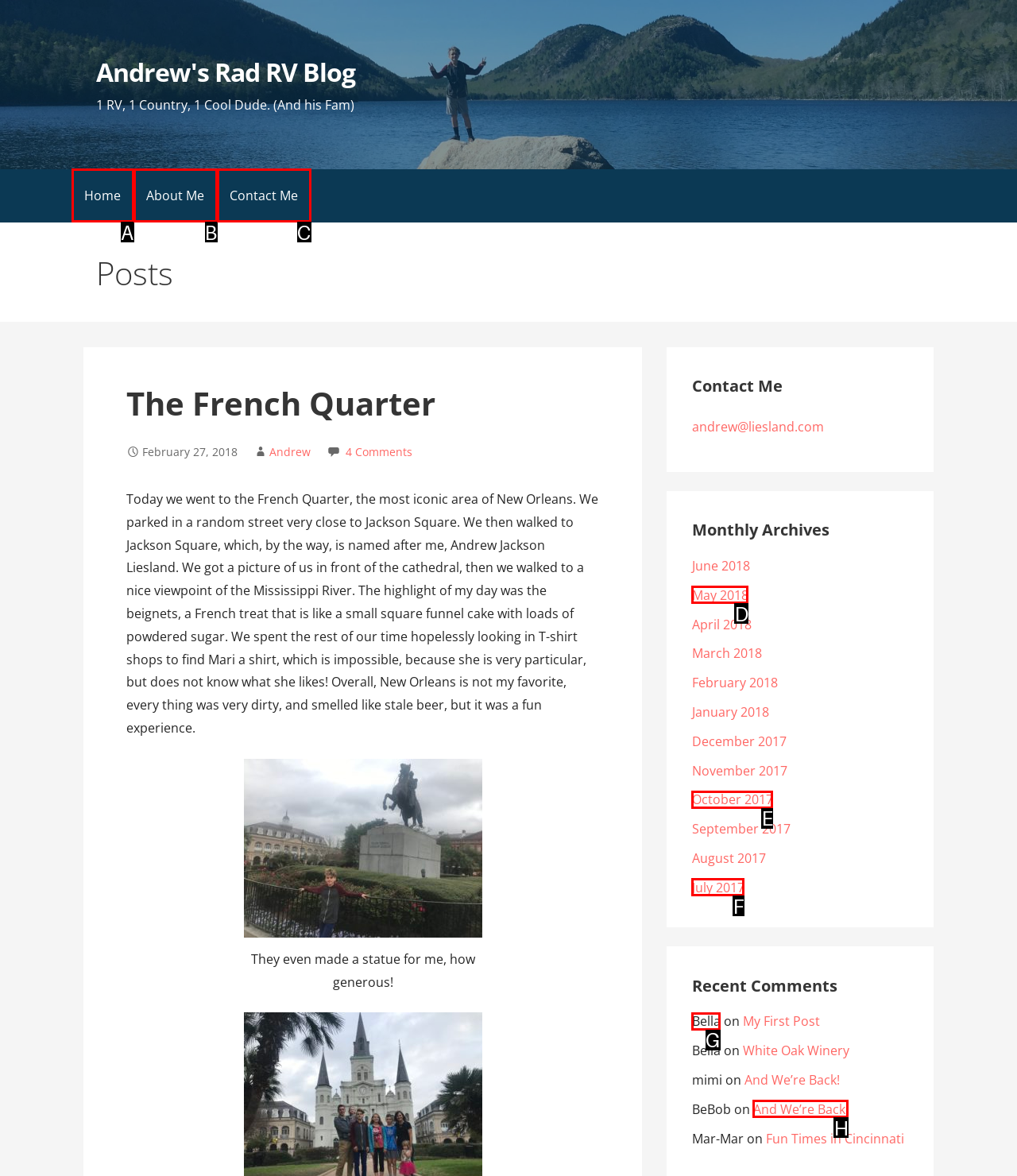Given the task: Check the recent comment from 'Bella', indicate which boxed UI element should be clicked. Provide your answer using the letter associated with the correct choice.

G